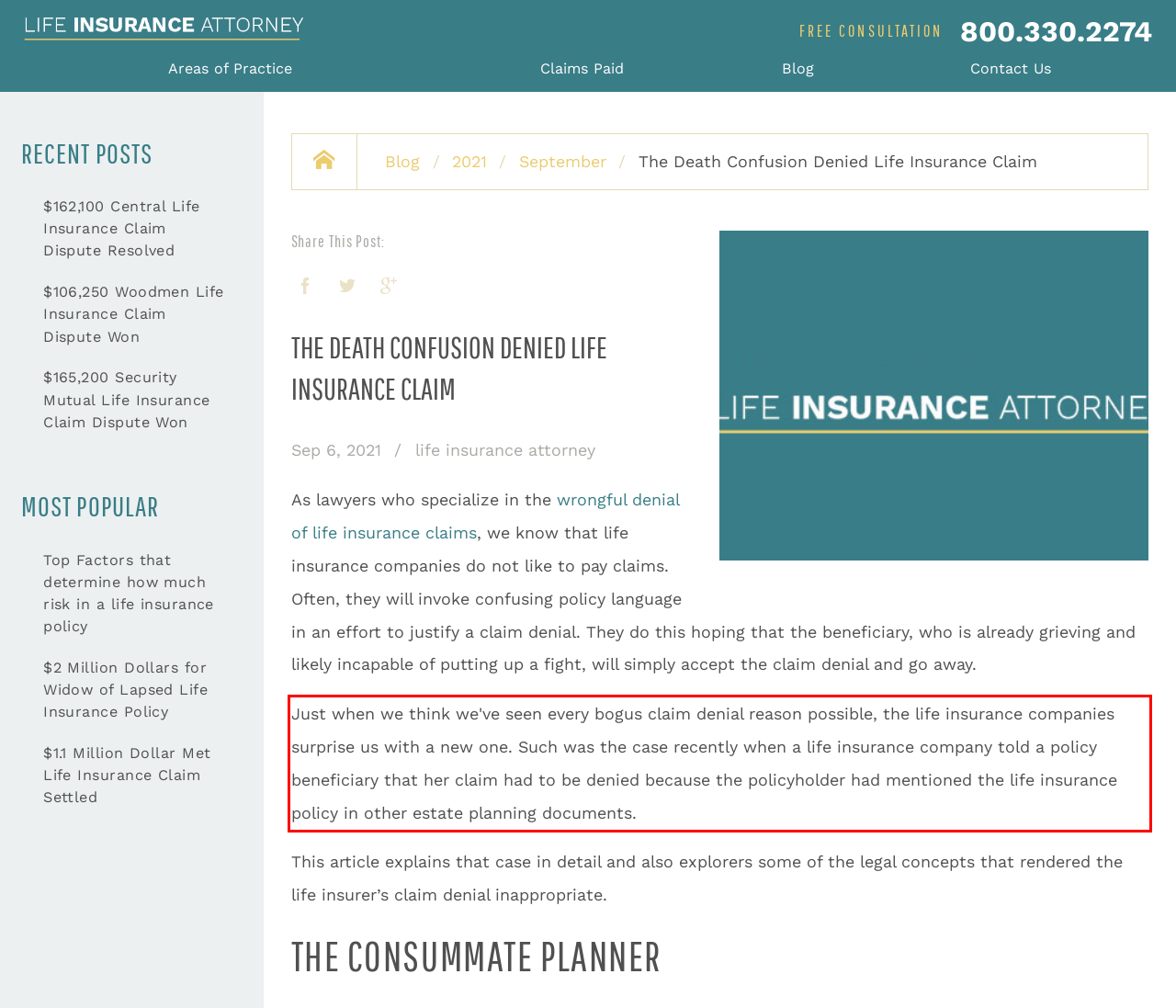Extract and provide the text found inside the red rectangle in the screenshot of the webpage.

Just when we think we've seen every bogus claim denial reason possible, the life insurance companies surprise us with a new one. Such was the case recently when a life insurance company told a policy beneficiary that her claim had to be denied because the policyholder had mentioned the life insurance policy in other estate planning documents.